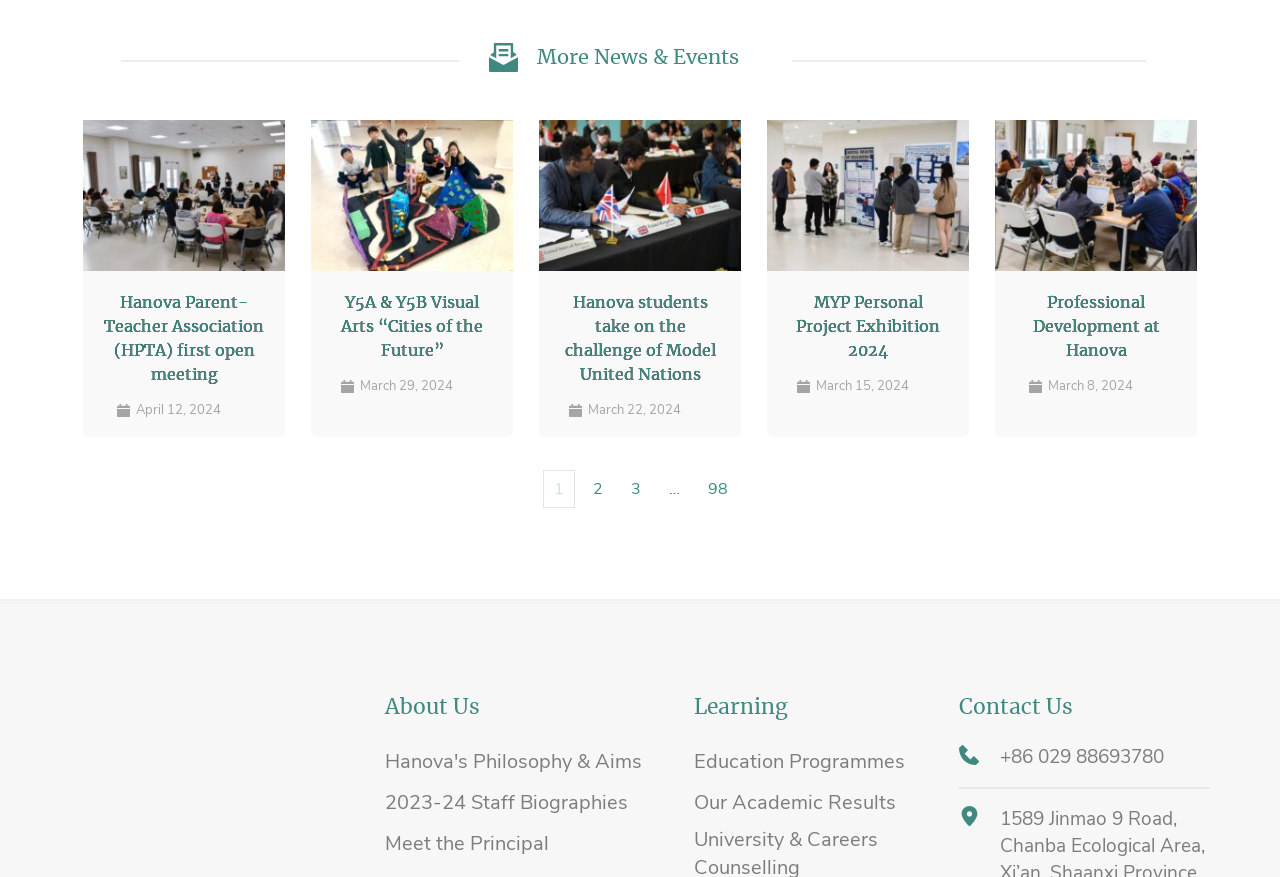Please give a concise answer to this question using a single word or phrase: 
What is the category of the link 'Education Programmes'?

Learning